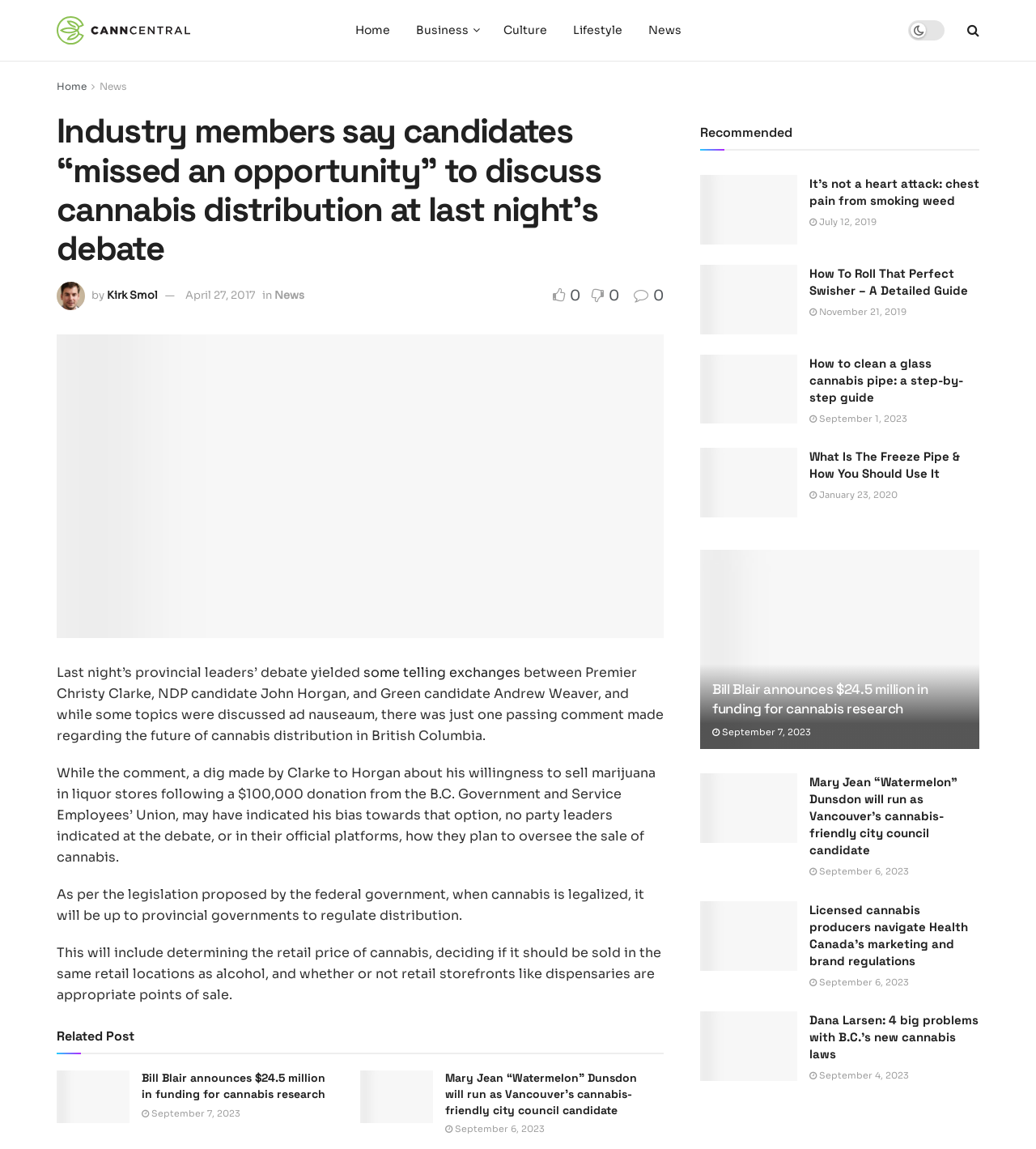Find the primary header on the webpage and provide its text.

Industry members say candidates “missed an opportunity” to discuss cannabis distribution at last night’s debate